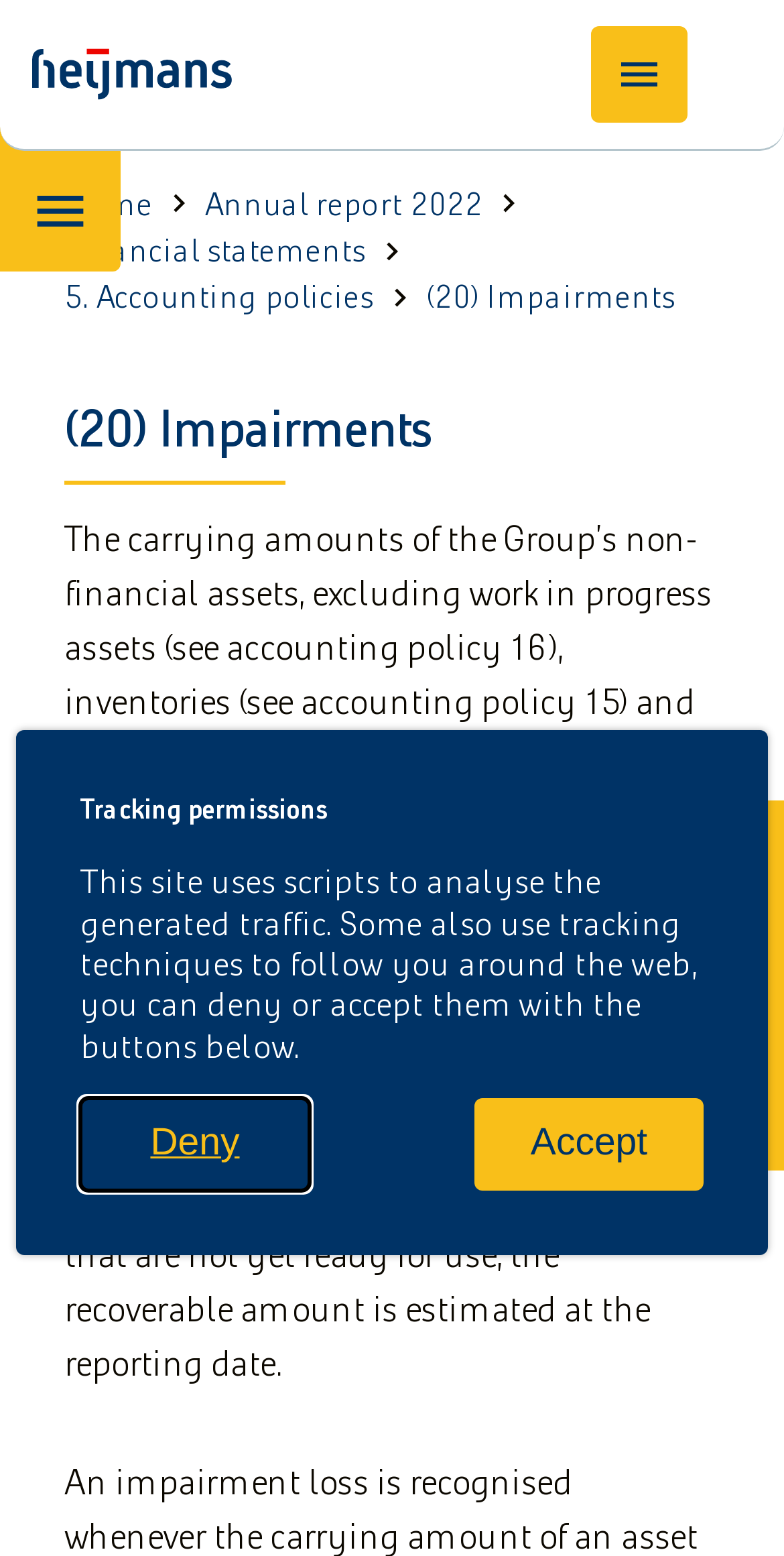Specify the bounding box coordinates (top-left x, top-left y, bottom-right x, bottom-right y) of the UI element in the screenshot that matches this description: Home

[0.082, 0.119, 0.195, 0.143]